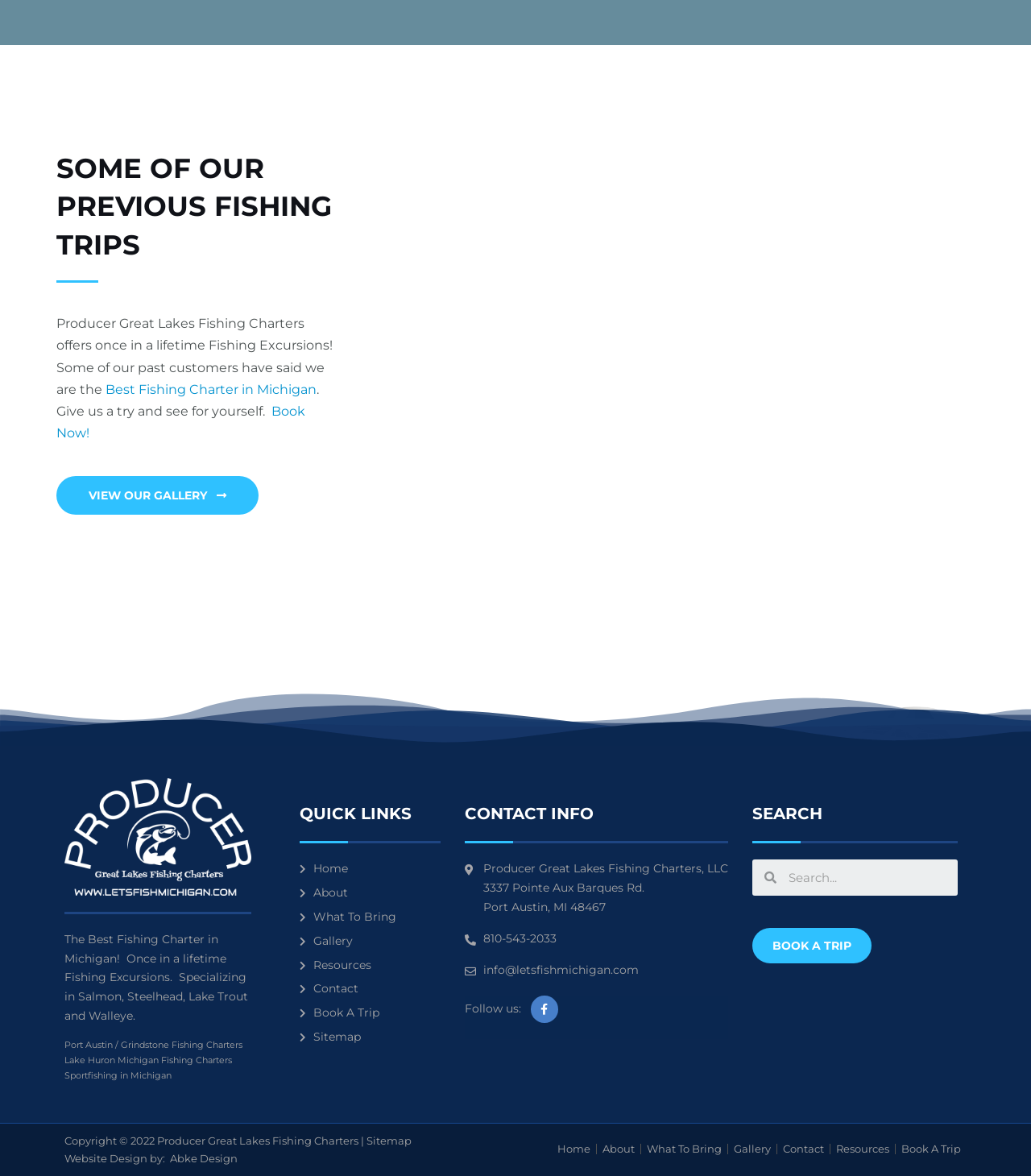Provide the bounding box coordinates of the UI element that matches the description: "Call Us Now!".

None